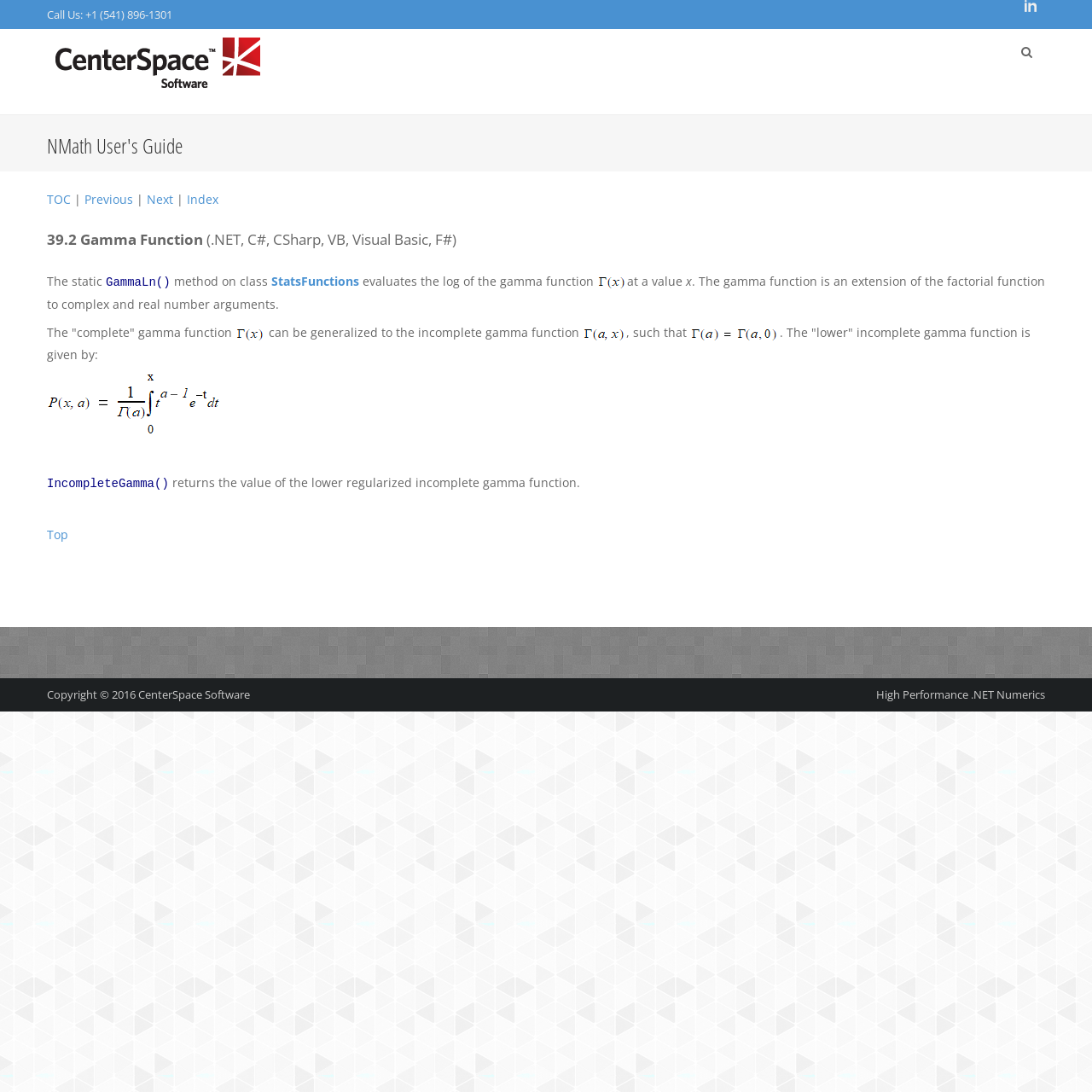Reply to the question below using a single word or brief phrase:
What is the name of the software?

NMath